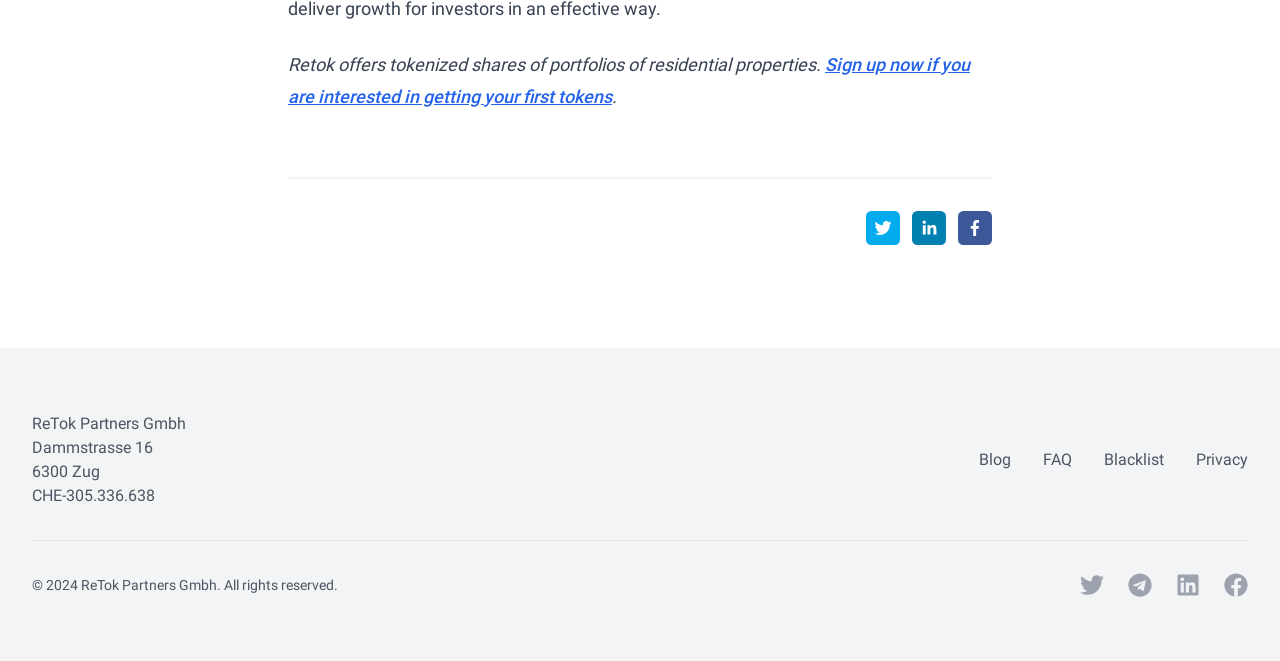Specify the bounding box coordinates of the element's region that should be clicked to achieve the following instruction: "Follow on Twitter". The bounding box coordinates consist of four float numbers between 0 and 1, in the format [left, top, right, bottom].

[0.677, 0.319, 0.703, 0.37]